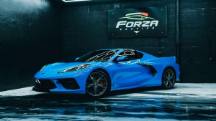Analyze the image and answer the question with as much detail as possible: 
What is the theme emphasized by the sign above the car?

The caption states that the sign reading 'FORZA' 'underscores the theme of speed and luxury, perfectly aligned with the car's high-performance status', which directly answers the question.